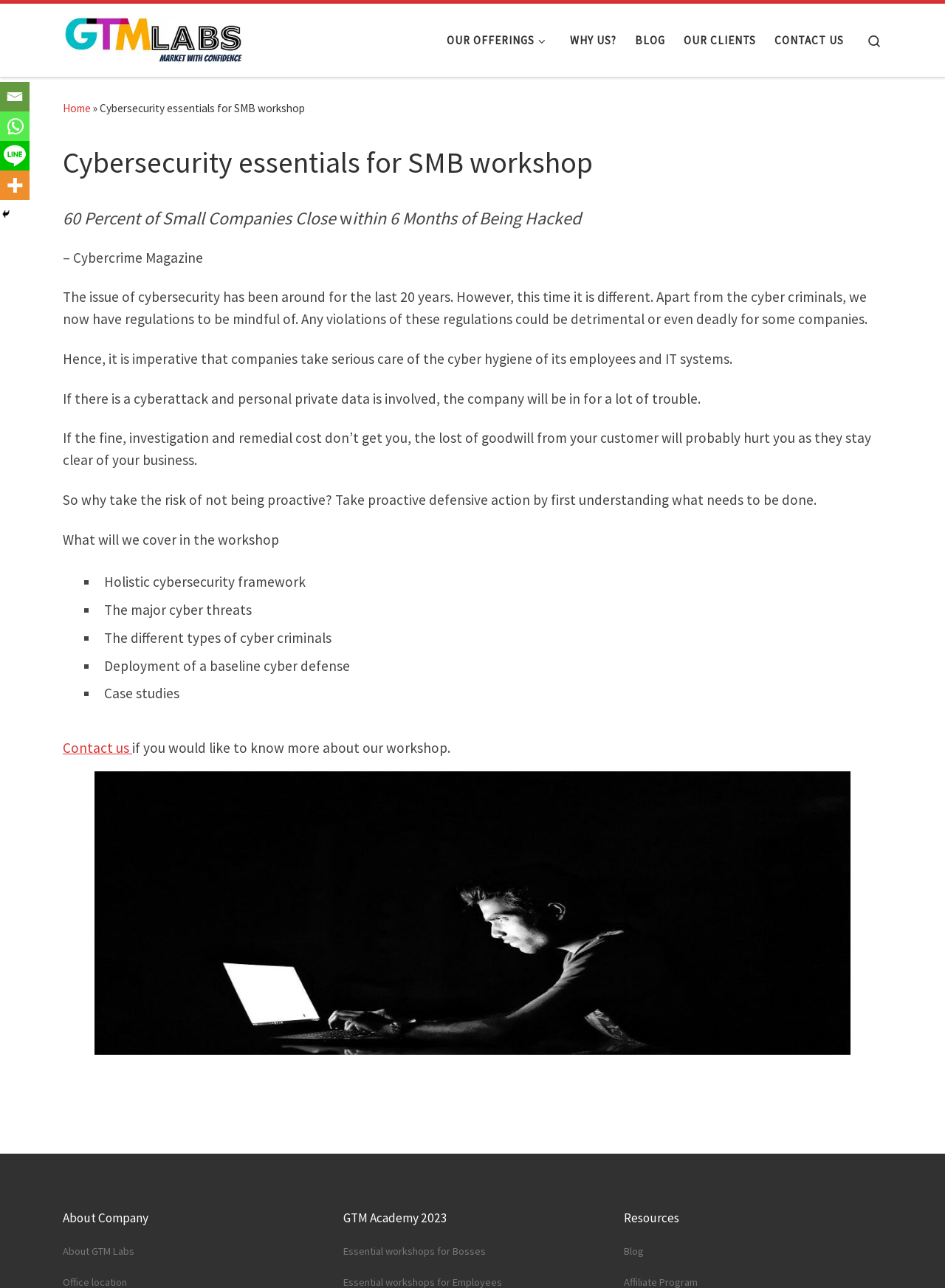Provide a one-word or brief phrase answer to the question:
What is the image on the webpage depicting?

A cyber hacker